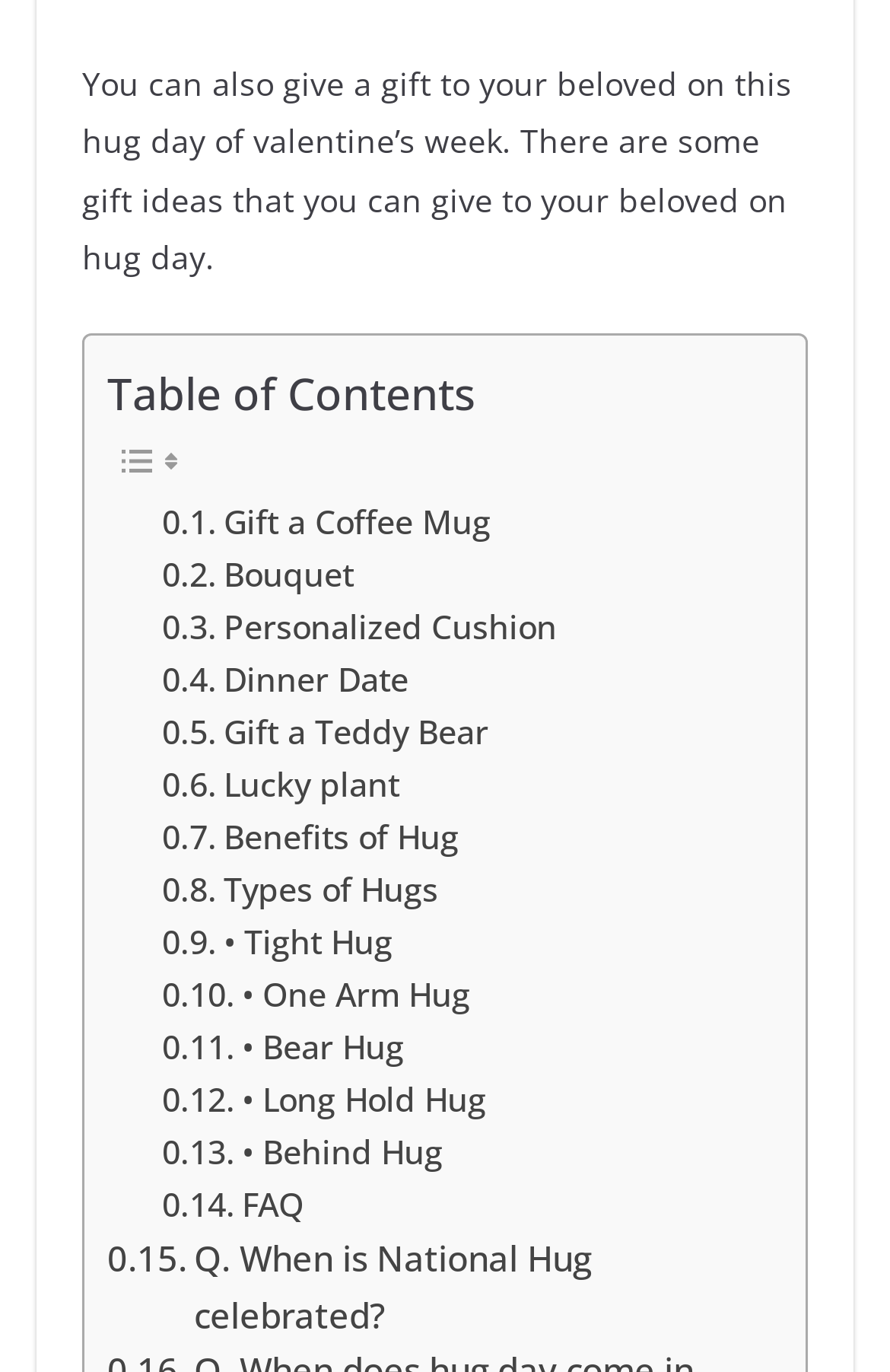Could you provide the bounding box coordinates for the portion of the screen to click to complete this instruction: "Read the FAQ"?

[0.182, 0.859, 0.341, 0.897]